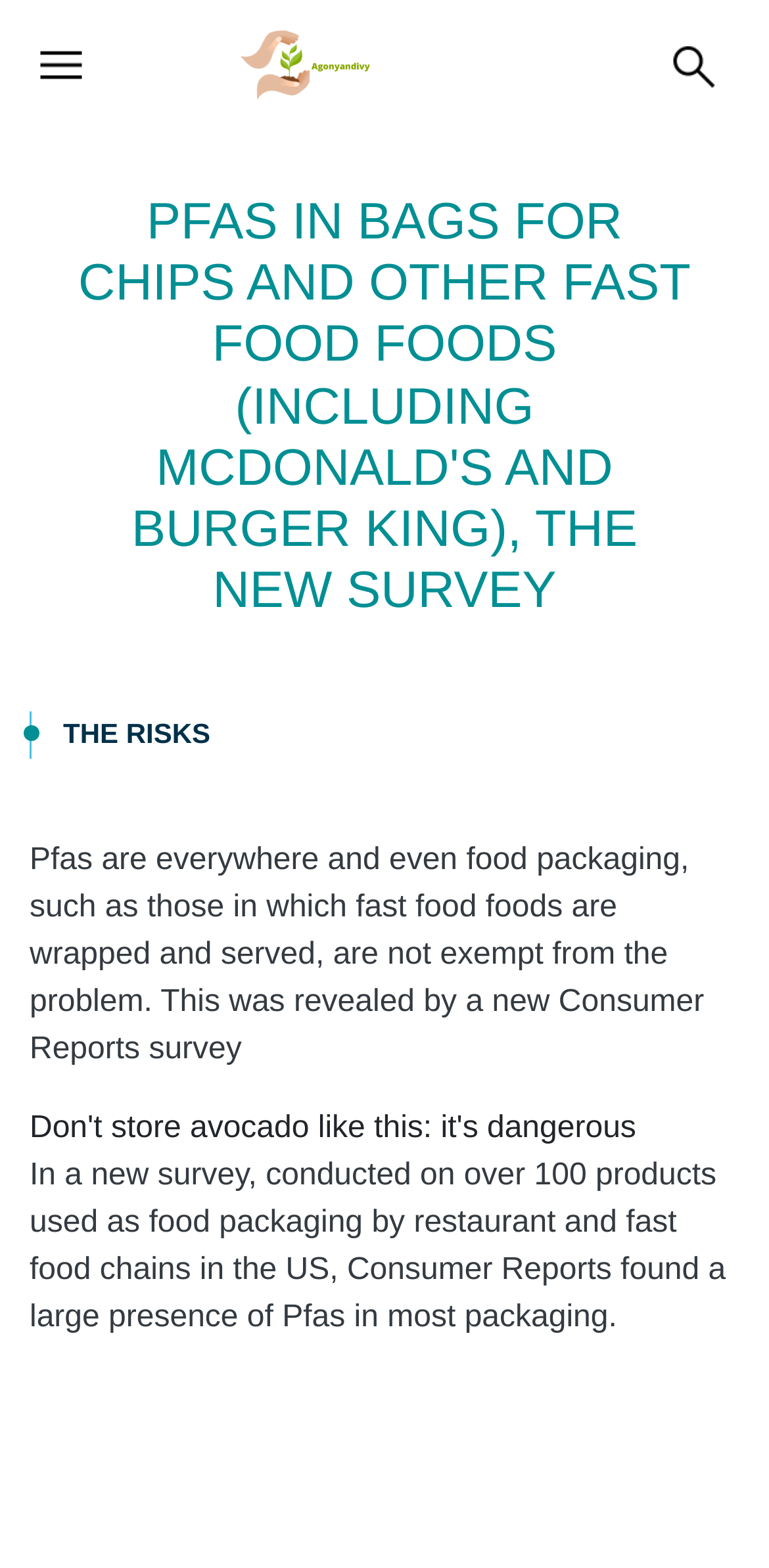Give a one-word or one-phrase response to the question:
What is the topic of the new survey?

Pfas in bags for chips and other fast food foods